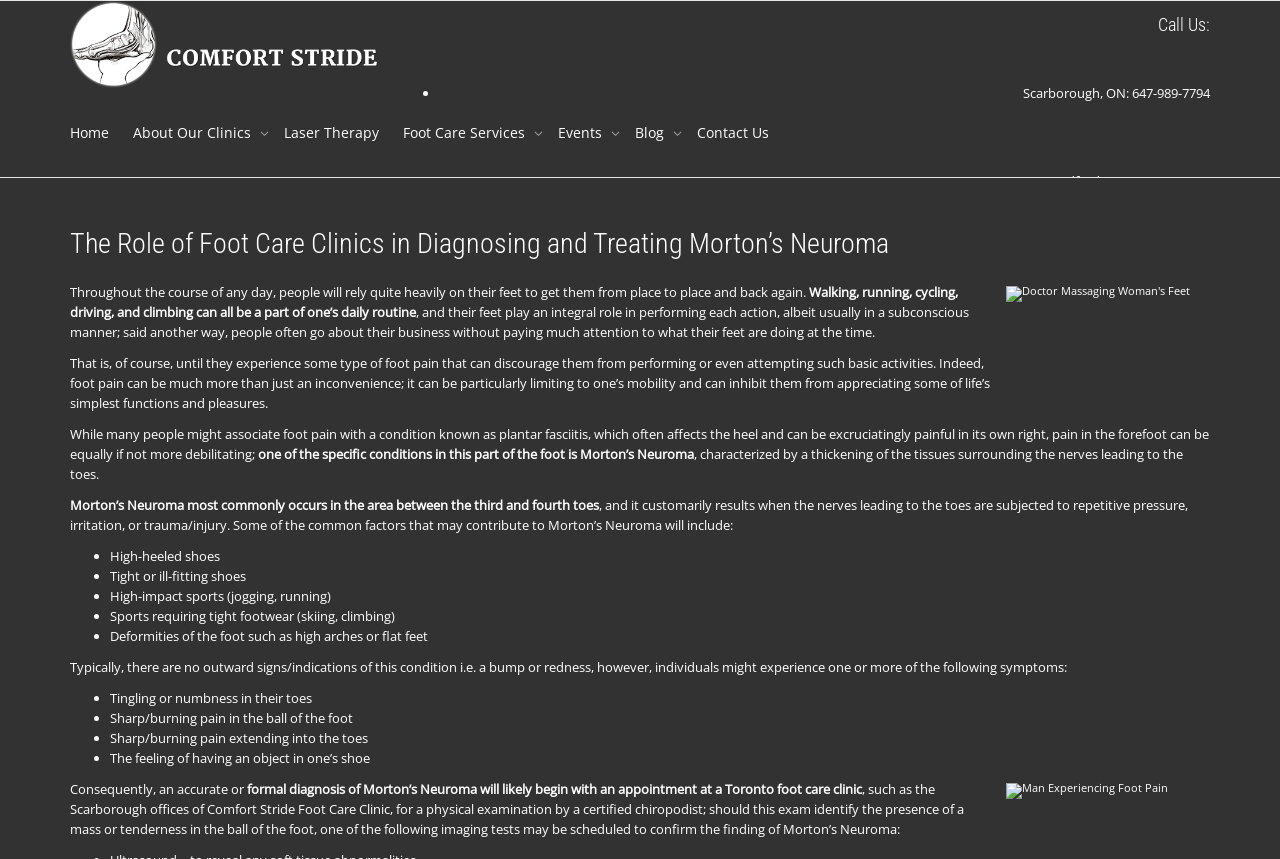Provide the bounding box coordinates of the area you need to click to execute the following instruction: "Click the 'Request a Consultation' link".

[0.837, 0.431, 0.945, 0.452]